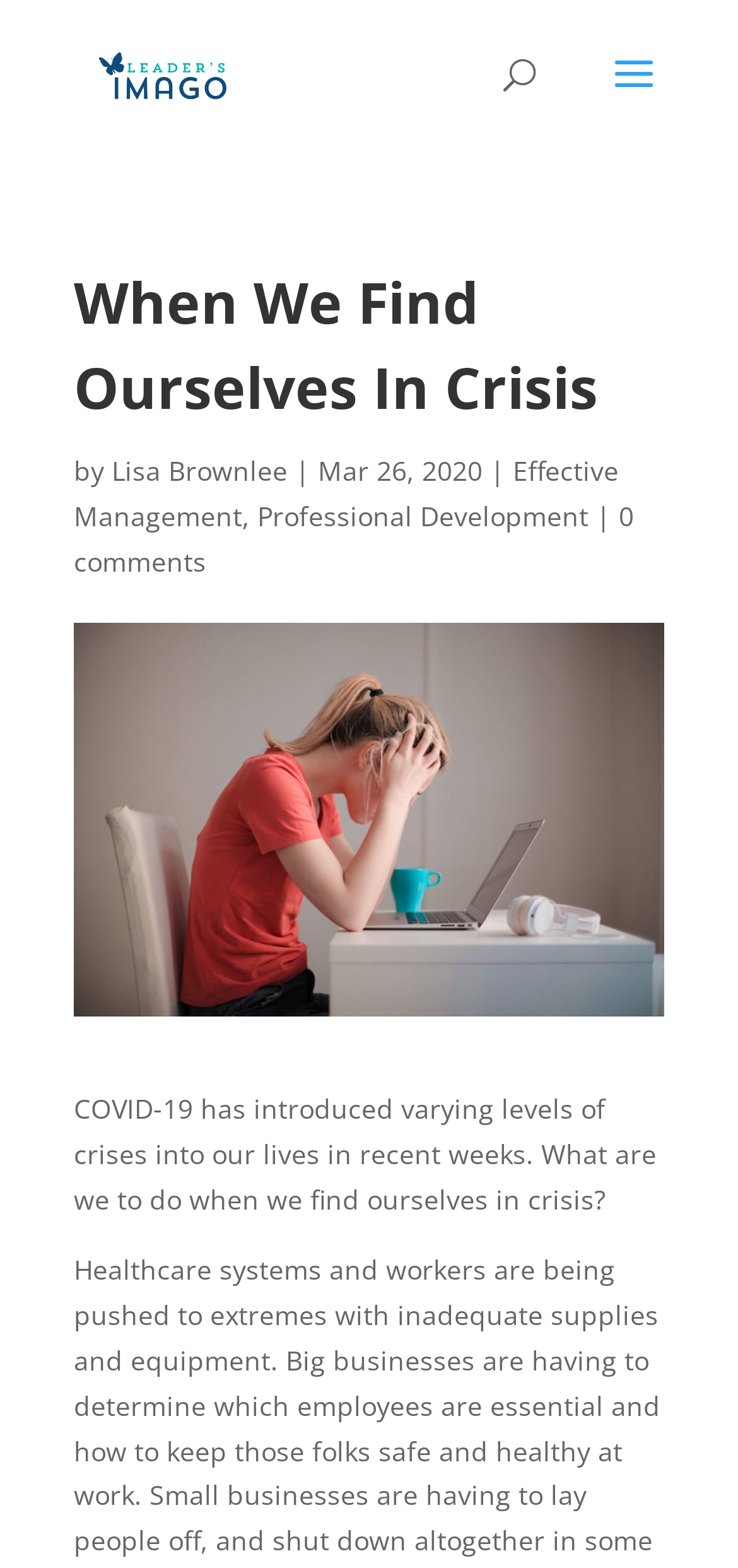What is the main heading displayed on the webpage? Please provide the text.

When We Find Ourselves In Crisis